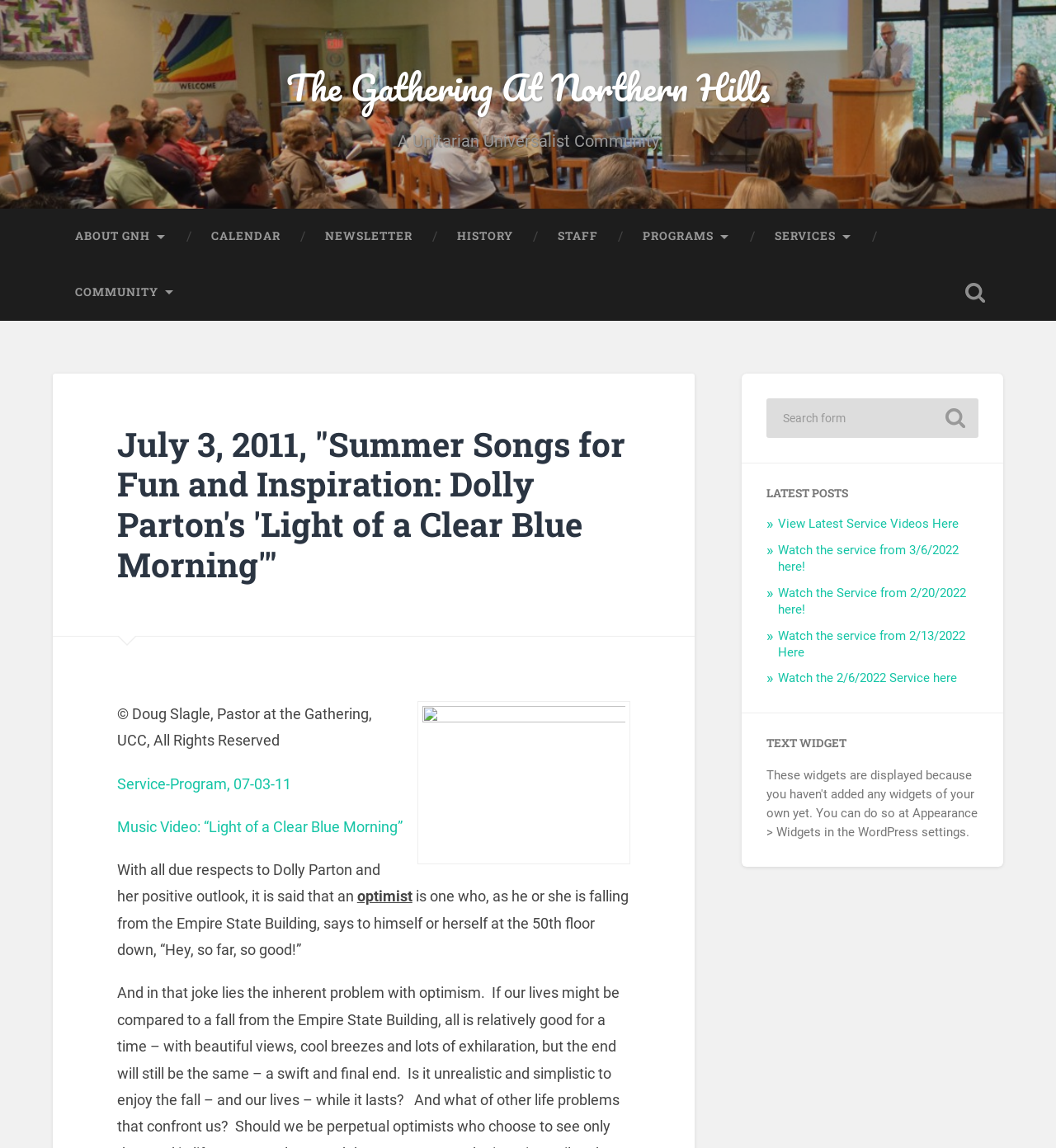Describe every aspect of the webpage comprehensively.

This webpage appears to be a blog or article page from a Unitarian Universalist community called "The Gathering At Northern Hills". At the top, there is a heading that reads "A Unitarian Universalist Community". Below this, there are several links to different sections of the website, including "ABOUT GNH", "CALENDAR", "NEWSLETTER", and others.

In the main content area, there is a heading that reads "July 3, 2011, 'Summer Songs for Fun and Inspiration: Dolly Parton's 'Light of a Clear Blue Morning'"", which is also a link. Below this, there is an image. The article or blog post itself appears to be about the song "Light of a Clear Blue Morning" by Dolly Parton, and includes a quote about optimism.

To the right of the main content area, there is a search field with a button labeled "Search". Below this, there is a section labeled "LATEST POSTS" that lists several links to recent service videos. There is also a section labeled "TEXT WIDGET" that appears to be empty.

At the bottom of the page, there is a copyright notice that reads "© Doug Slagle, Pastor at the Gathering, UCC, All Rights Reserved". There are also several links to related content, including a music video and a service program.